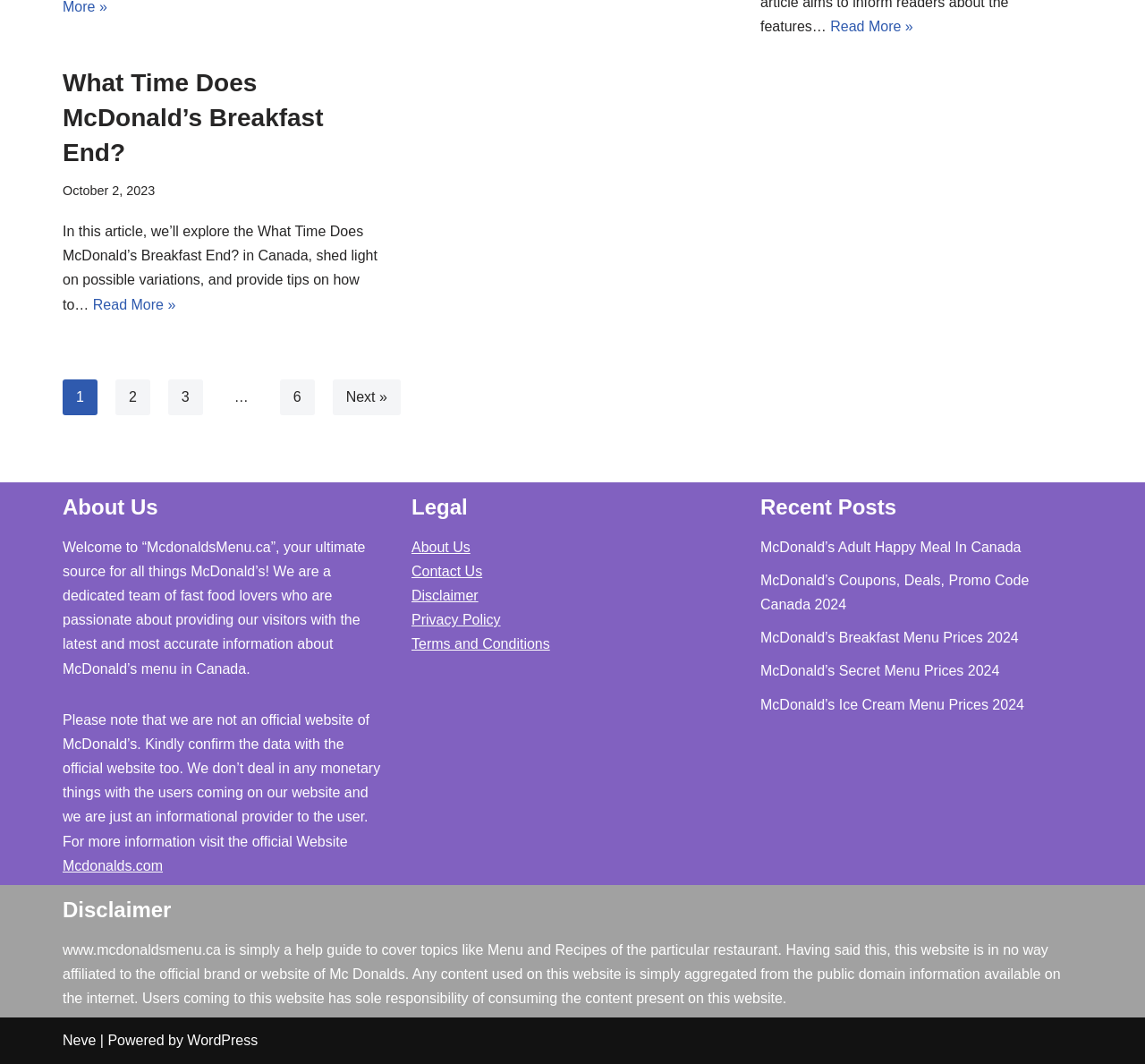How many recent posts are listed?
Look at the screenshot and give a one-word or phrase answer.

5